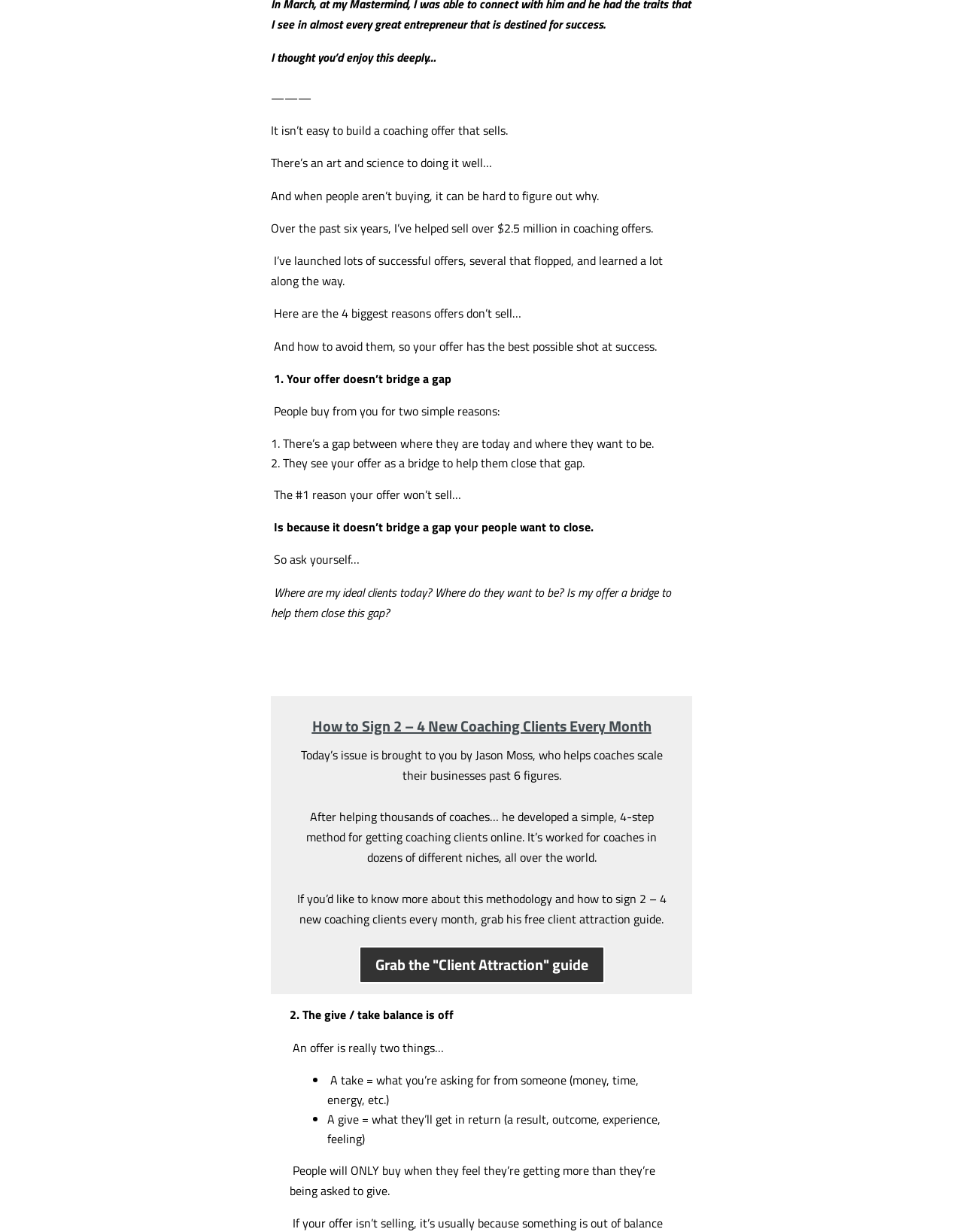Identify the bounding box coordinates of the HTML element based on this description: "The Laws of Scale".

[0.748, 0.222, 0.858, 0.237]